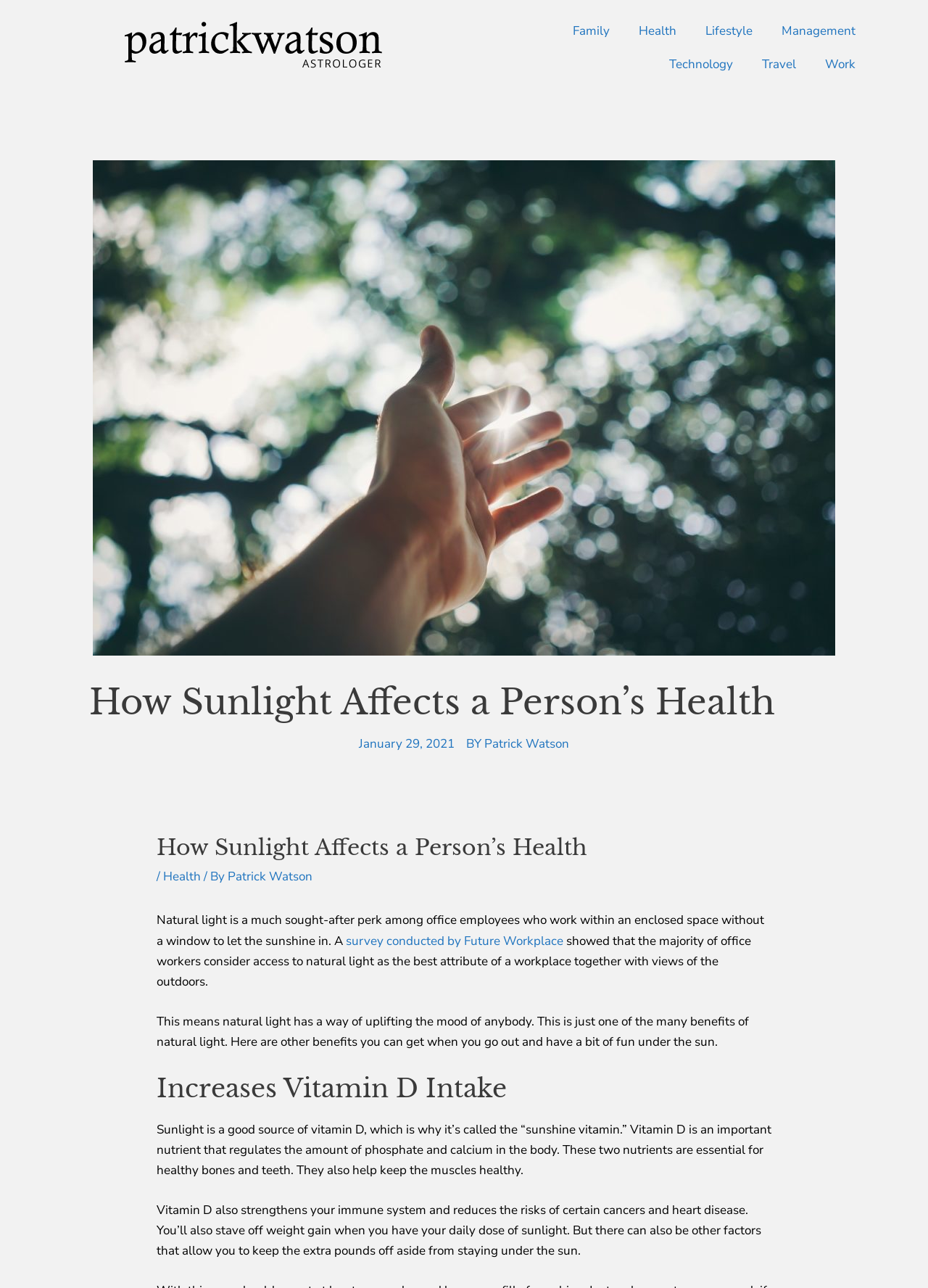Use the information in the screenshot to answer the question comprehensively: What is the importance of vitamin D?

Vitamin D is an important nutrient that regulates the amount of phosphate and calcium in the body, which is essential for healthy bones and teeth, as mentioned in the article.